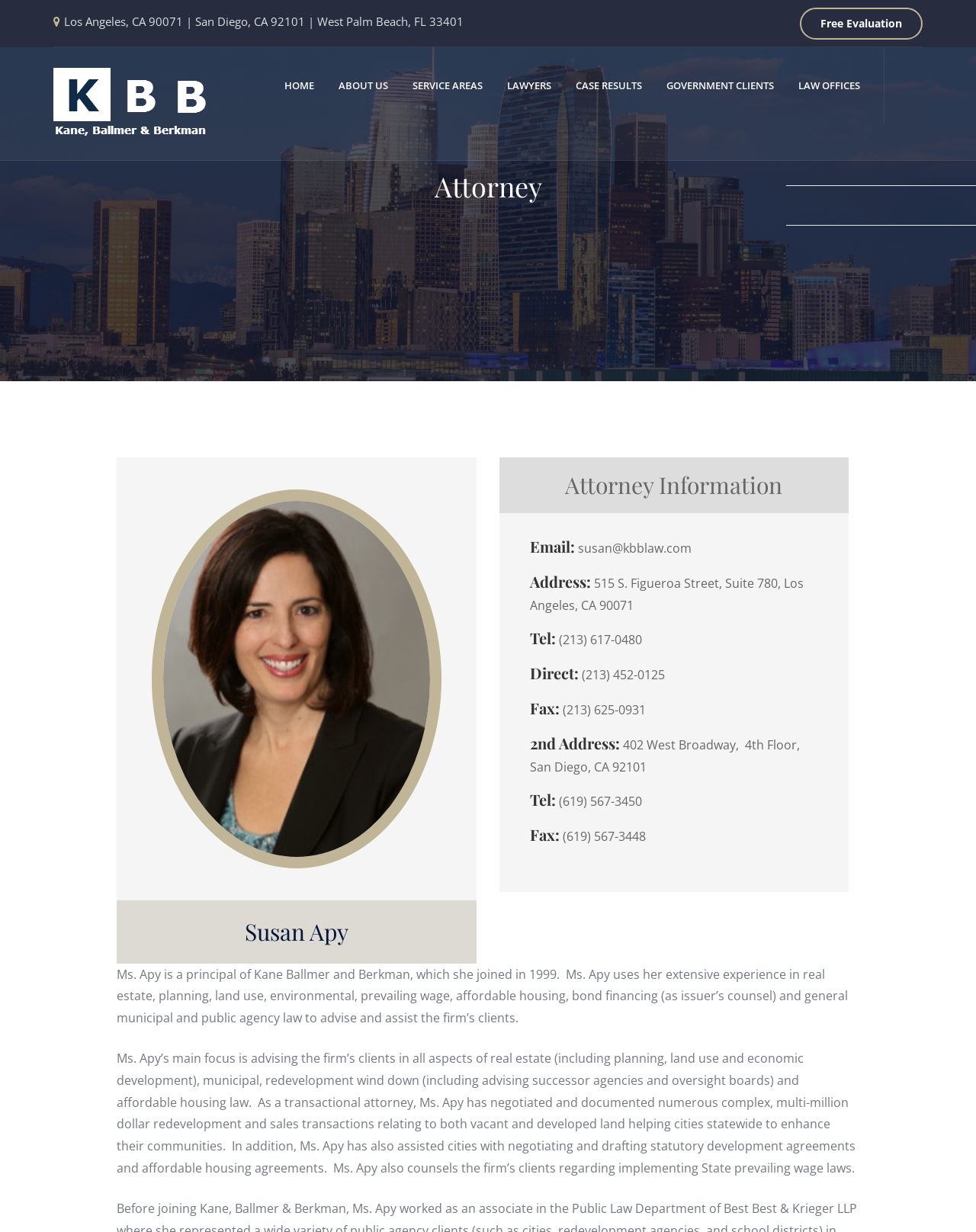Can you identify the bounding box coordinates of the clickable region needed to carry out this instruction: 'Call Susan Apy's direct number'? The coordinates should be four float numbers within the range of 0 to 1, stated as [left, top, right, bottom].

[0.593, 0.541, 0.681, 0.555]